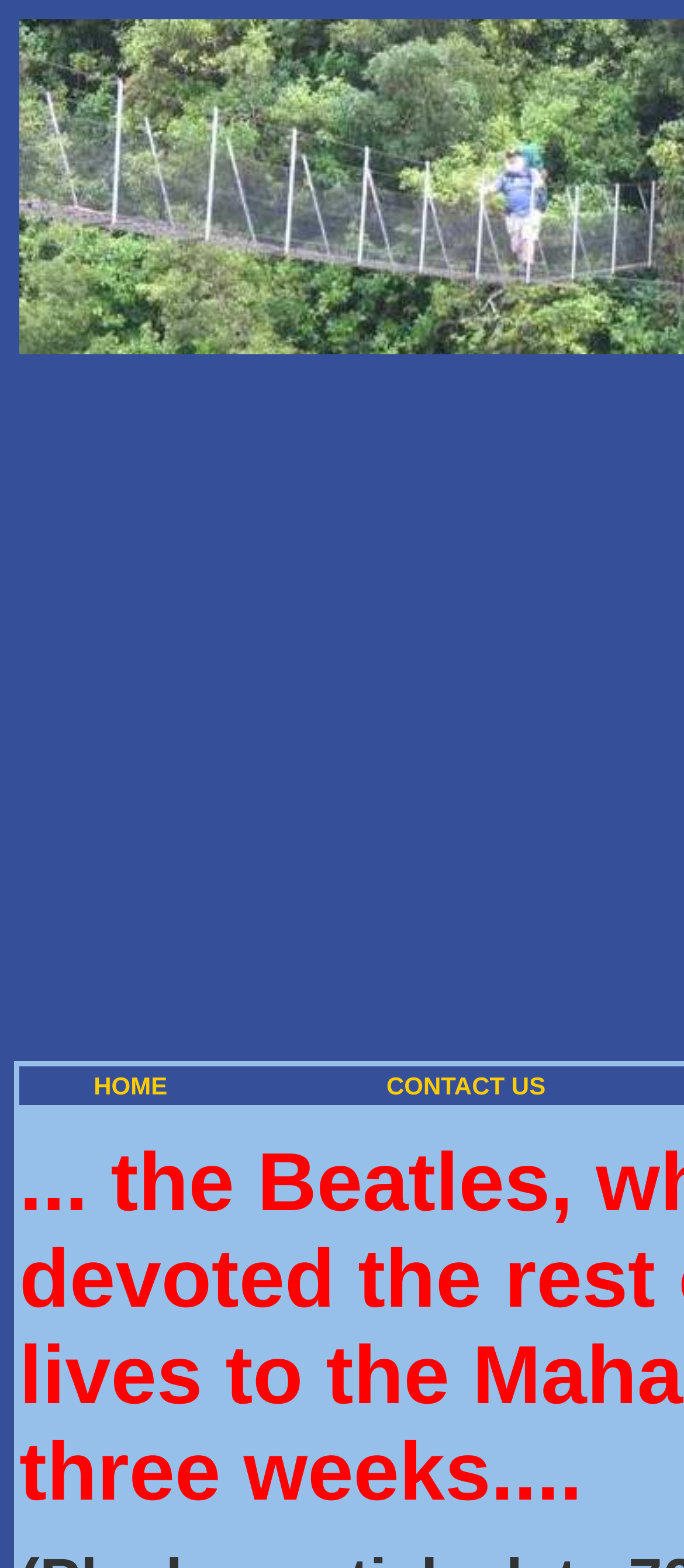Based on the provided description, "CONTACT US", find the bounding box of the corresponding UI element in the screenshot.

[0.565, 0.683, 0.798, 0.701]